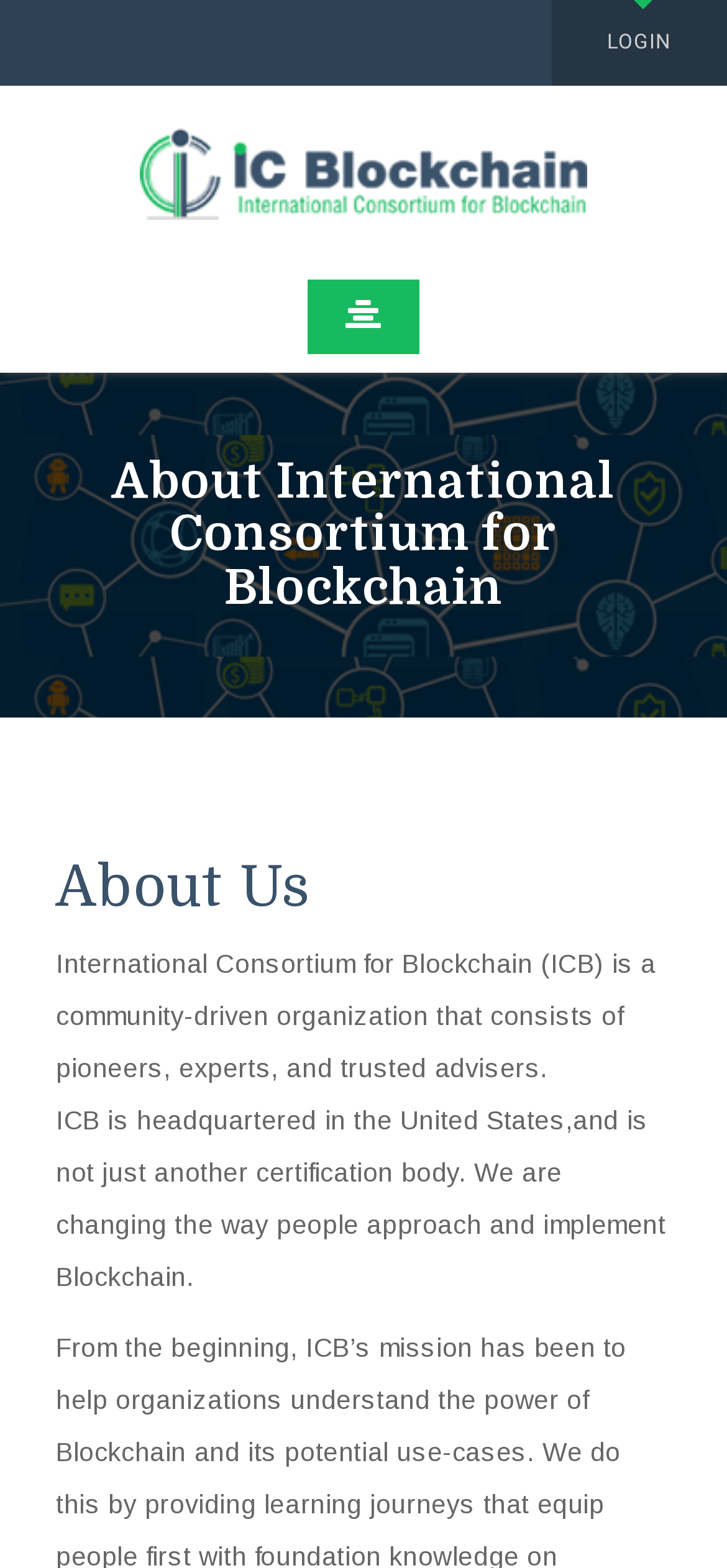What is the name of the organization? Please answer the question using a single word or phrase based on the image.

International Consortium for Blockchain